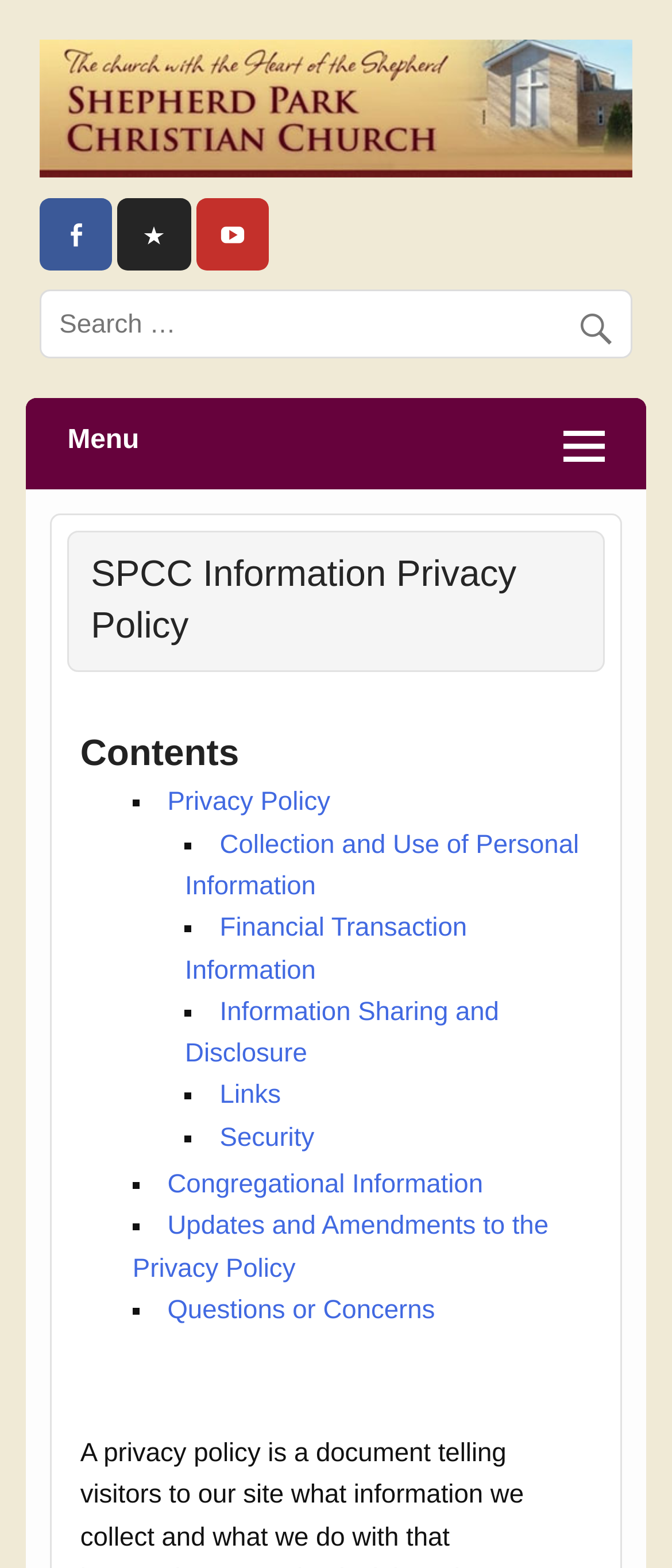Provide a one-word or one-phrase answer to the question:
What is the relationship between the menu button and the contents?

The menu button likely toggles the contents